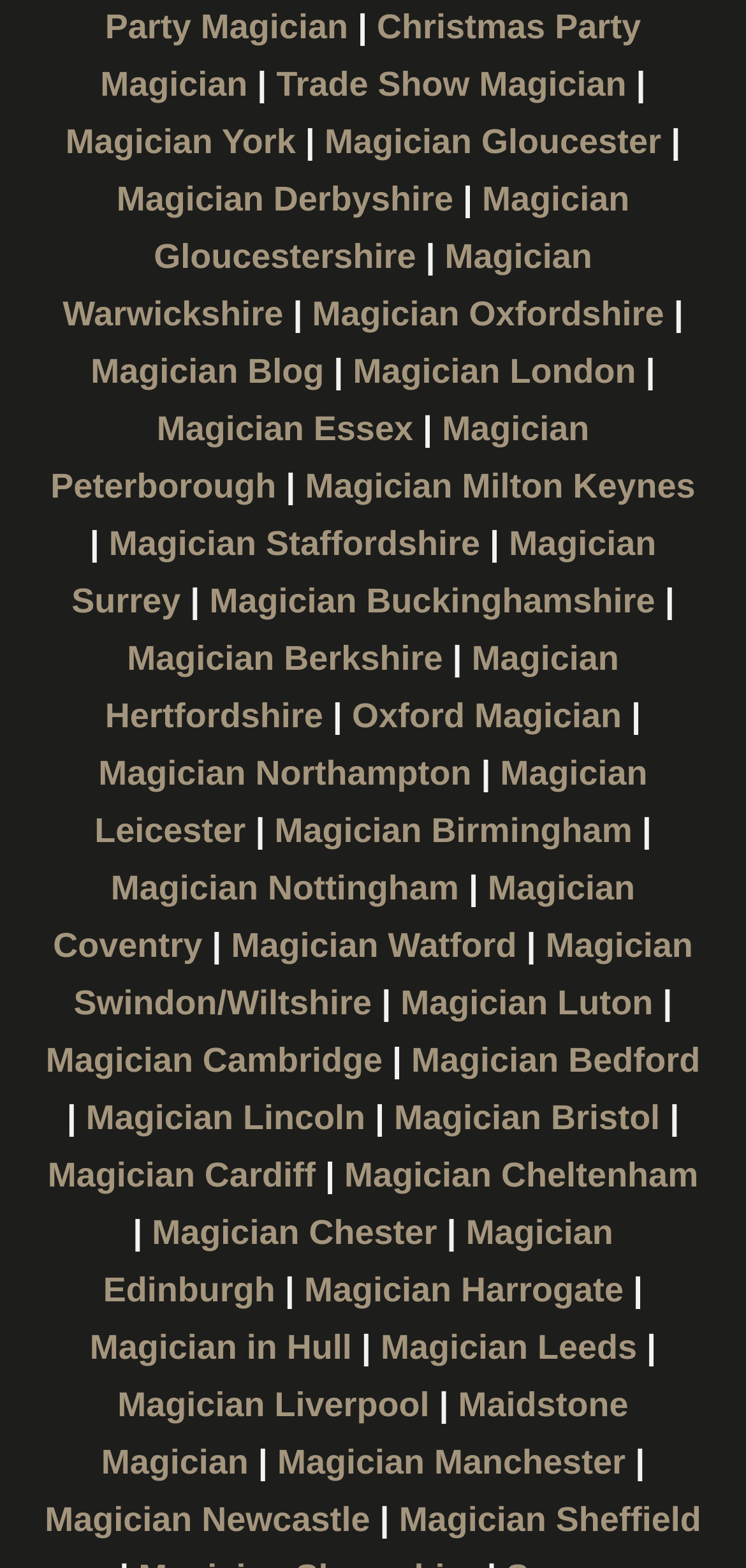Given the element description, predict the bounding box coordinates in the format (top-left x, top-left y, bottom-right x, bottom-right y). Make sure all values are between 0 and 1. Here is the element description: aria-label="Primary"

None